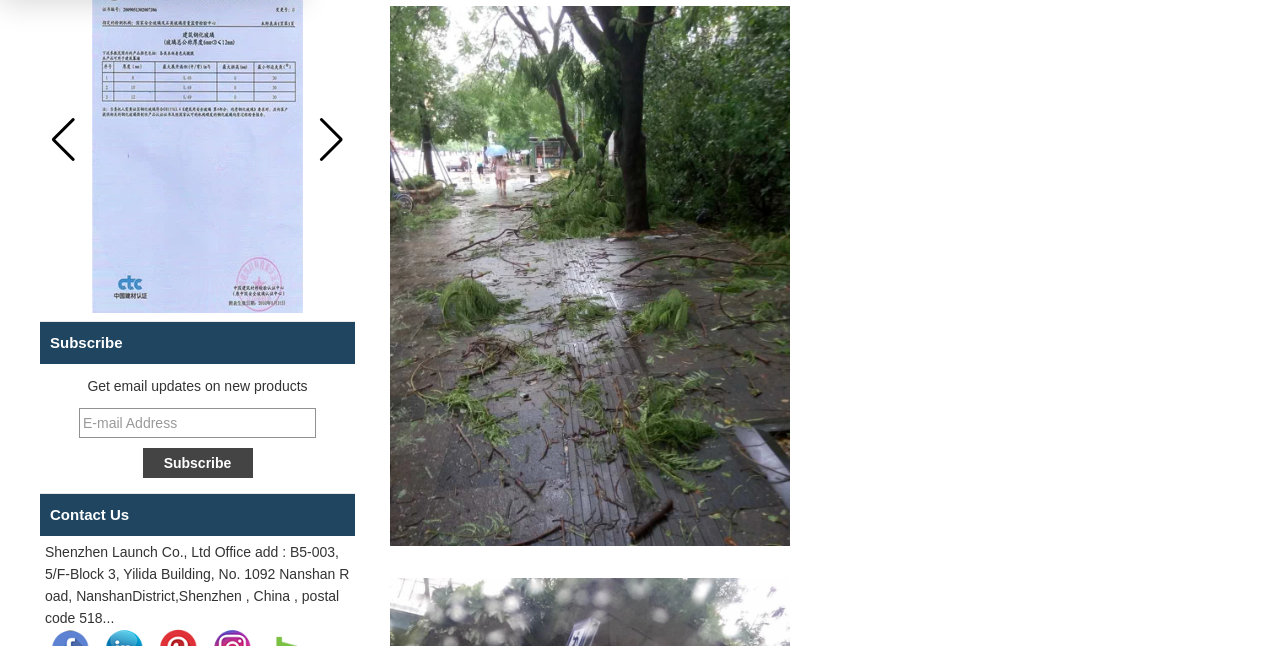Locate the bounding box of the UI element defined by this description: "title="CCC Certificate"". The coordinates should be given as four float numbers between 0 and 1, formatted as [left, top, right, bottom].

[0.341, 0.464, 0.506, 0.489]